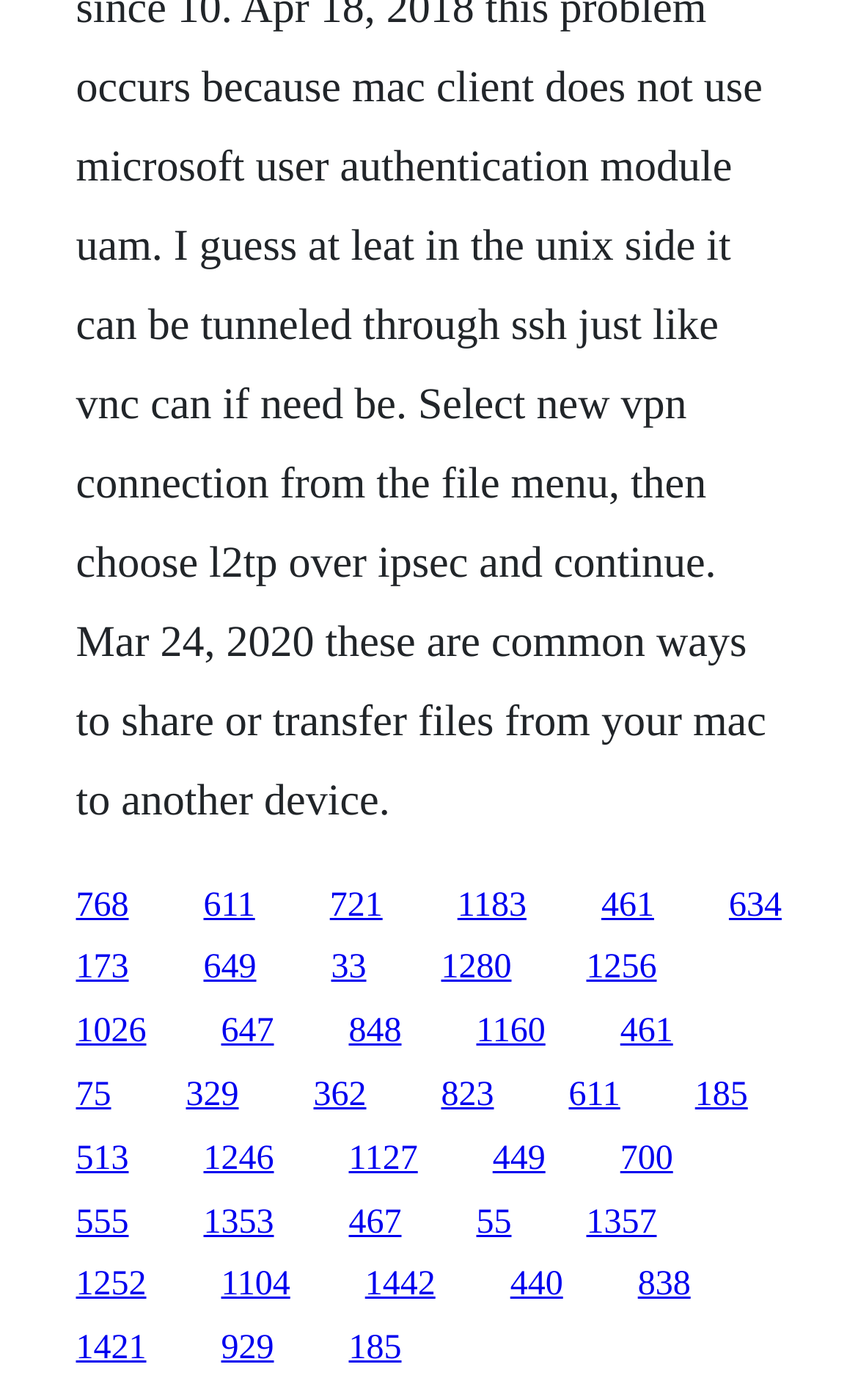What is the number of links on the webpage?
Refer to the image and respond with a one-word or short-phrase answer.

54